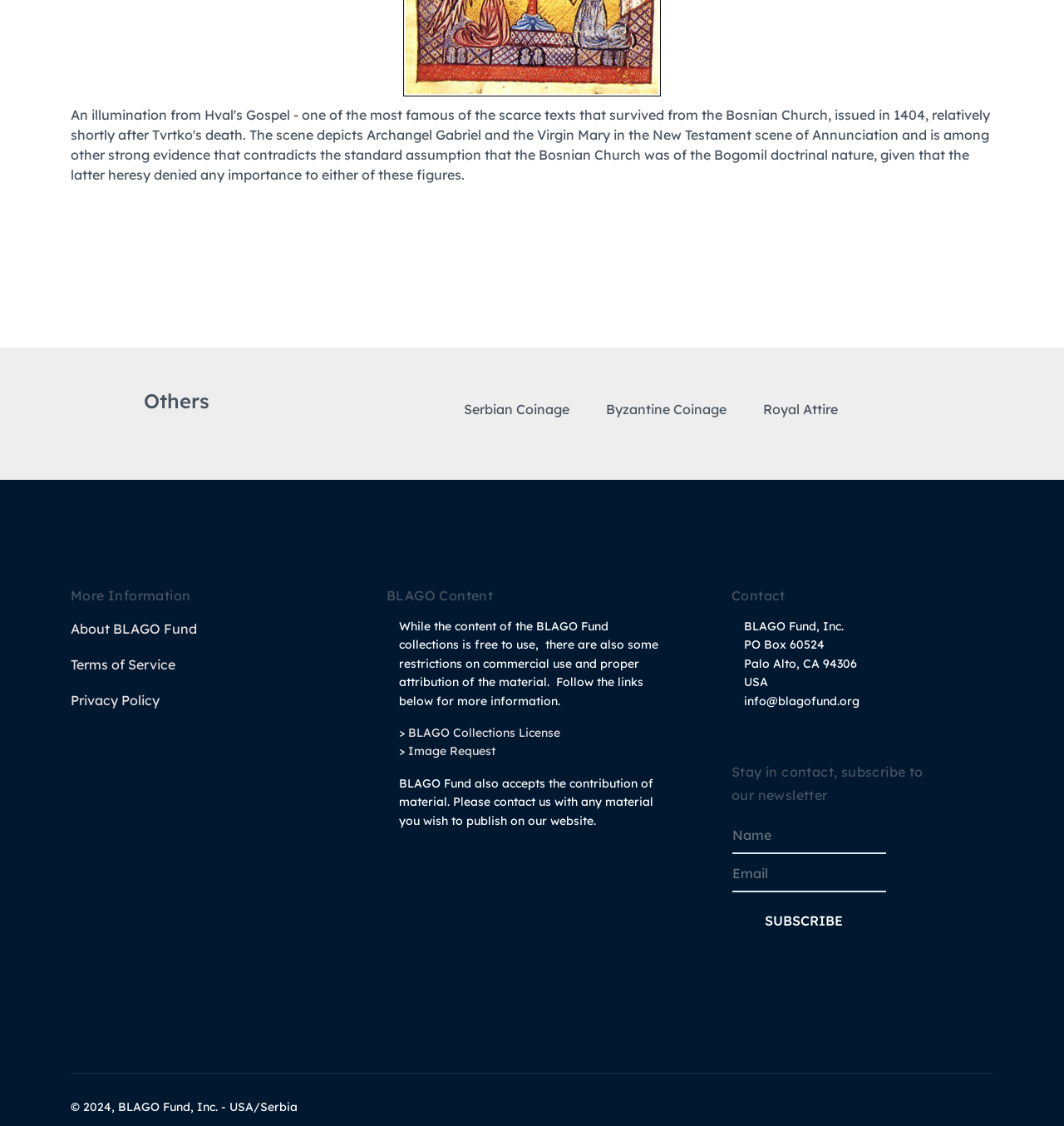Identify the bounding box coordinates necessary to click and complete the given instruction: "Click on the 'Serbian Coinage' link".

[0.422, 0.349, 0.548, 0.377]